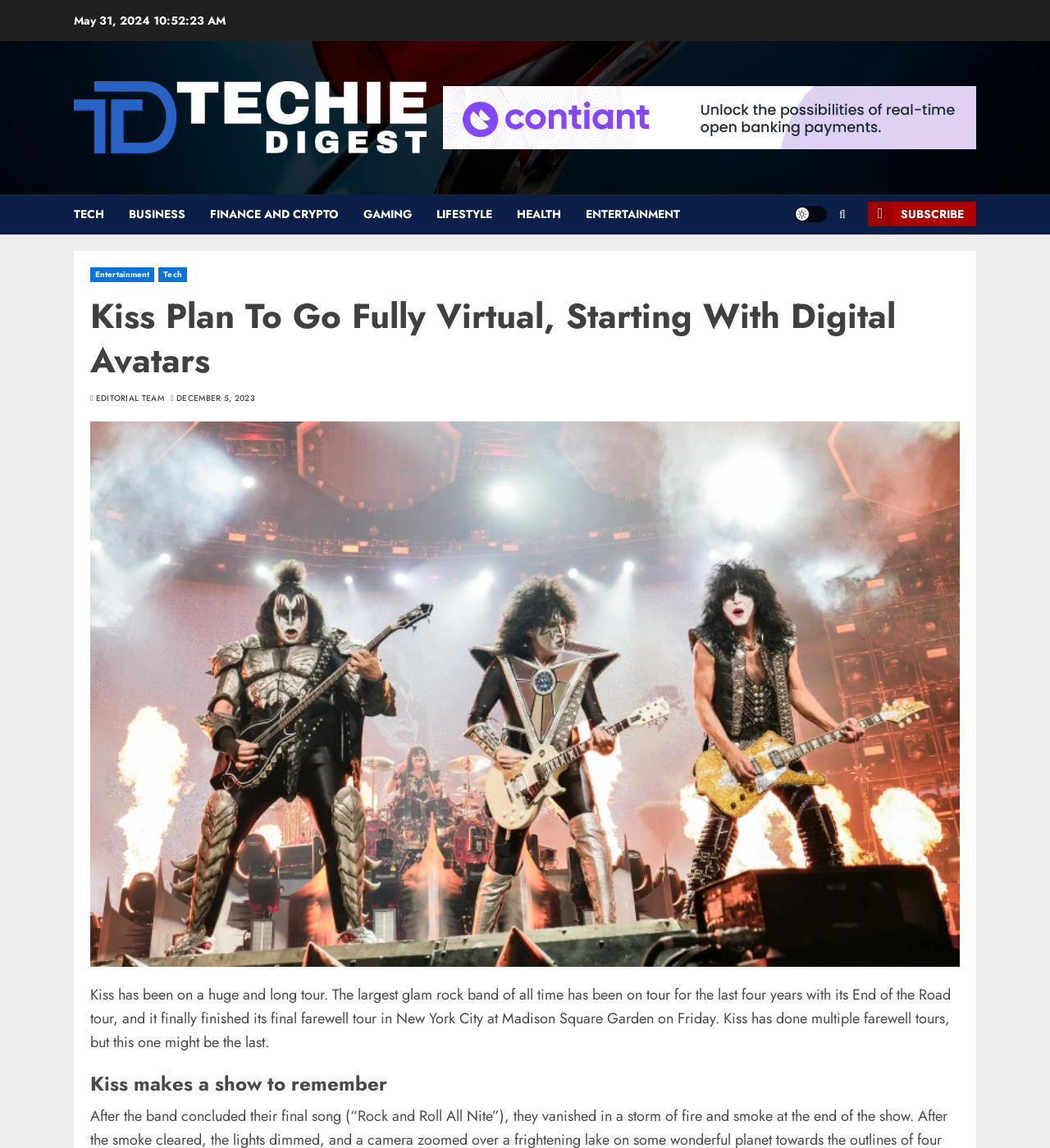Find the bounding box of the web element that fits this description: "Entertainment".

[0.086, 0.233, 0.147, 0.246]